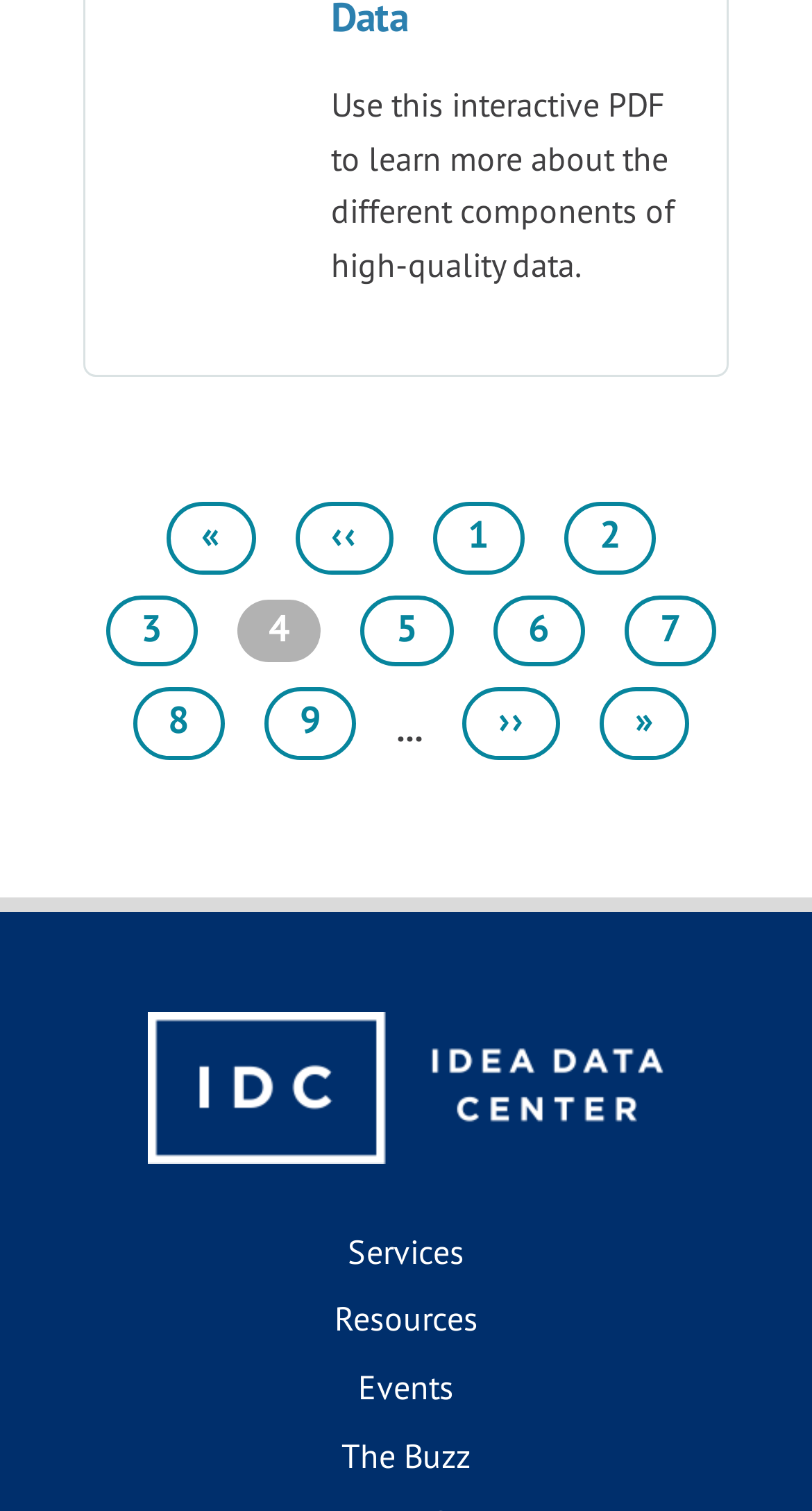Can you determine the bounding box coordinates of the area that needs to be clicked to fulfill the following instruction: "visit the services page"?

[0.428, 0.814, 0.572, 0.842]